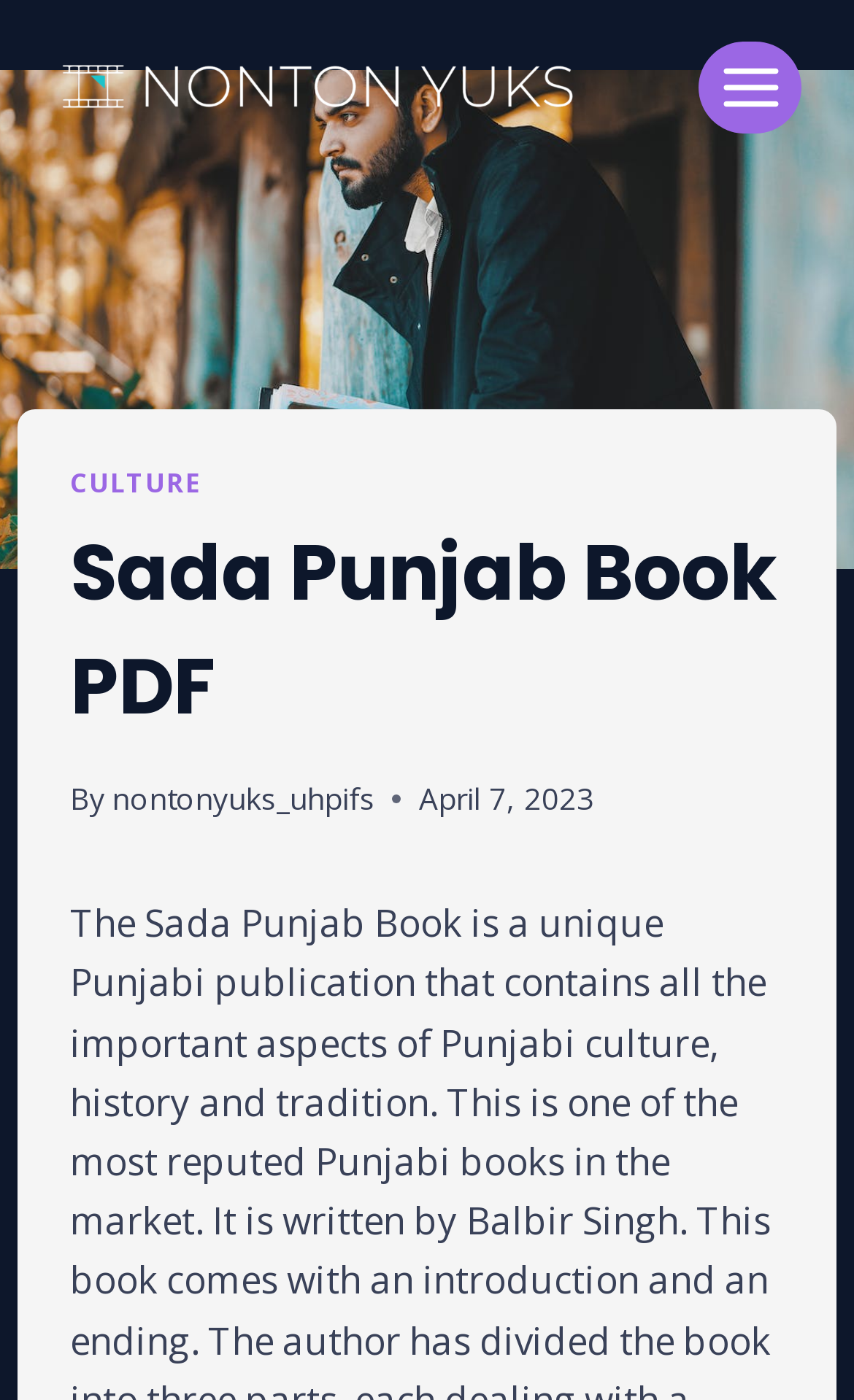What is the purpose of the button?
Please answer the question as detailed as possible.

The purpose of the button can be inferred from its text content 'Open menu' which suggests that it is used to open a menu or navigation options.